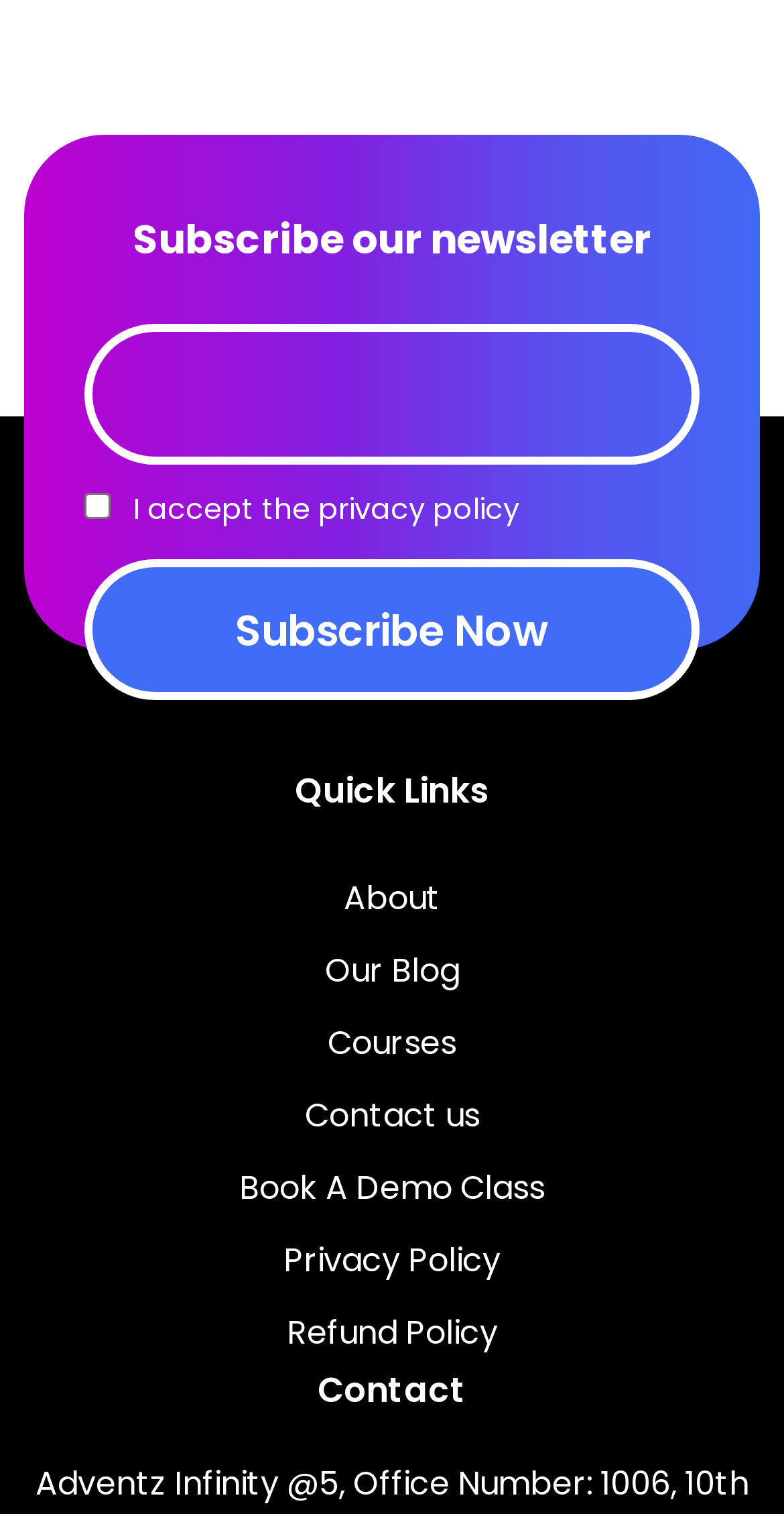Identify the bounding box of the UI element that matches this description: "Book A Demo Class".

[0.031, 0.765, 0.969, 0.804]